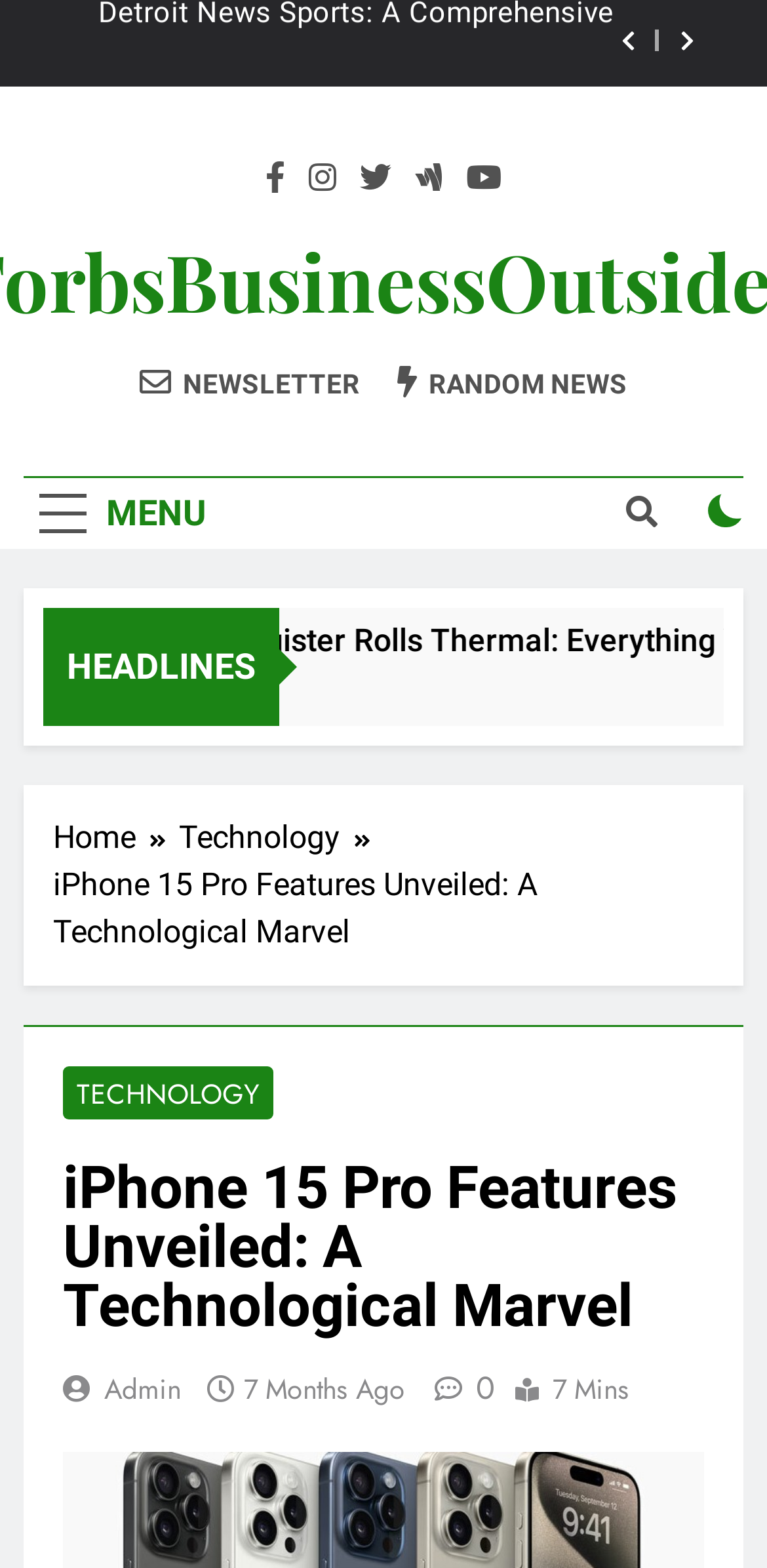Please locate the bounding box coordinates of the element that needs to be clicked to achieve the following instruction: "Click the MENU button". The coordinates should be four float numbers between 0 and 1, i.e., [left, top, right, bottom].

[0.031, 0.305, 0.29, 0.35]